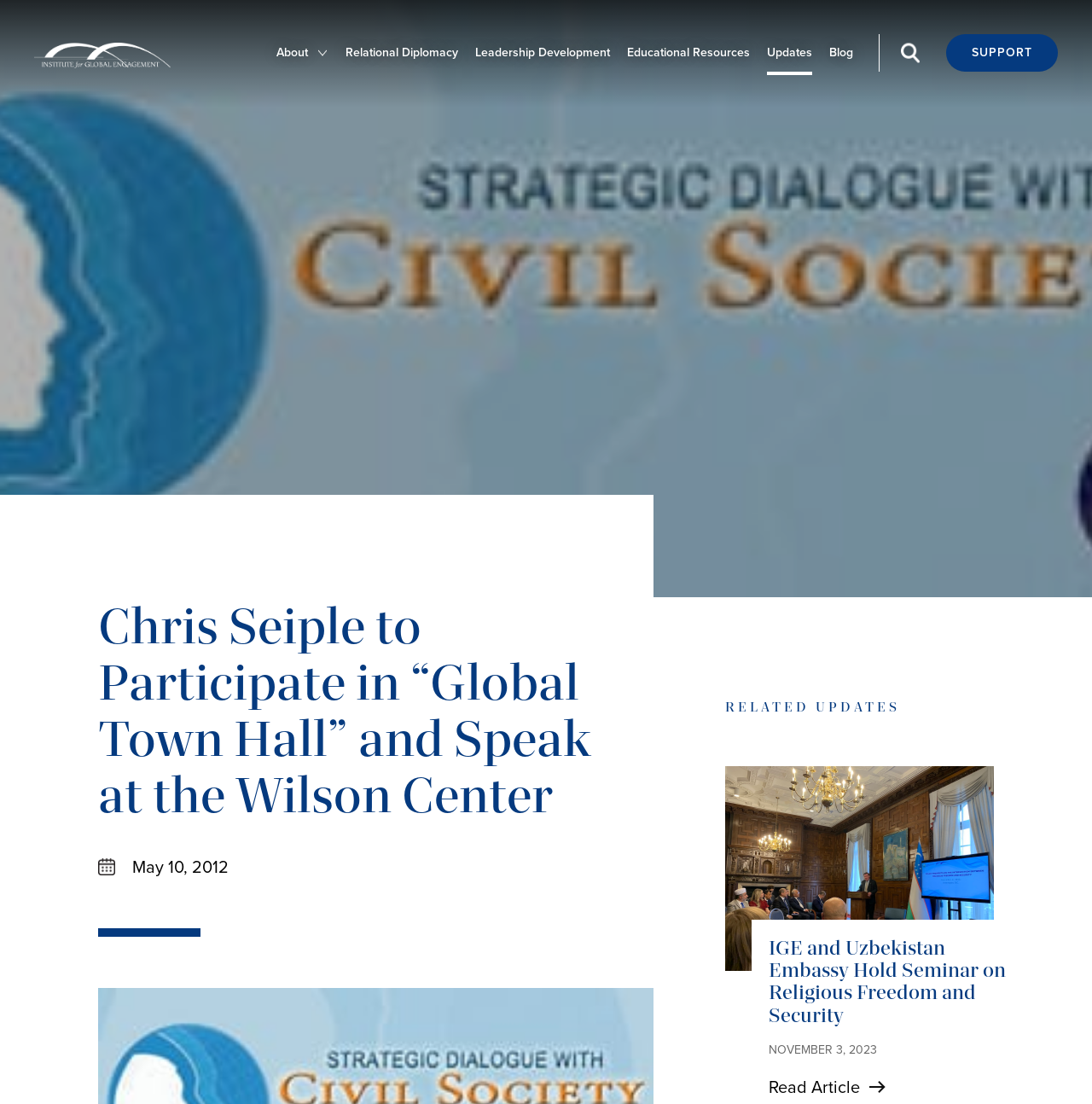How many related updates are there on the webpage?
Using the image as a reference, deliver a detailed and thorough answer to the question.

There are two related updates mentioned on the webpage, one is 'IGE and Uzbekistan Embassy Hold Seminar on Religious Freedom and Security' and the other is not explicitly mentioned but has a 'Read Article' link.